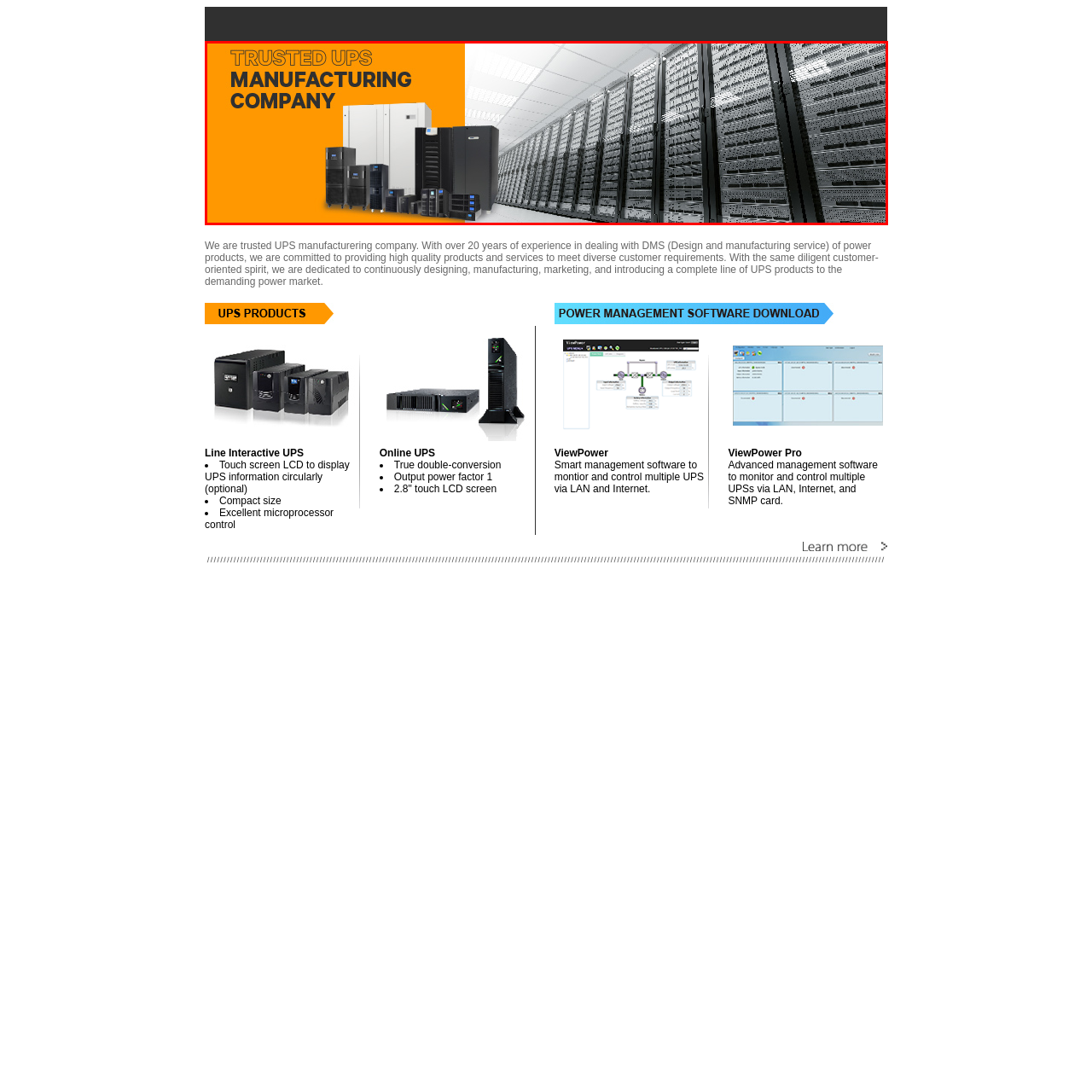Detail the features and components of the image inside the red outline.

The image showcases the message "Trusted UPS Manufacturing Company" prominently against a vibrant orange background, emphasizing the company's credibility and expertise. In the foreground, a selection of various Uninterruptible Power Supplies (UPS) models are displayed, highlighting their range and modern design. These units are strategically positioned to convey reliability and technological advancement. 

Behind the UPS models, an expansive view of a data center is visible, featuring rows of server racks that illustrate a high-capacity IT environment. The bright, well-lit setting suggests a focus on efficiency and operational excellence, essential traits for businesses relying on uninterrupted power for their critical processes. This visual combination effectively communicates the company's commitment to providing high-quality power solutions tailored for diverse customer requirements.